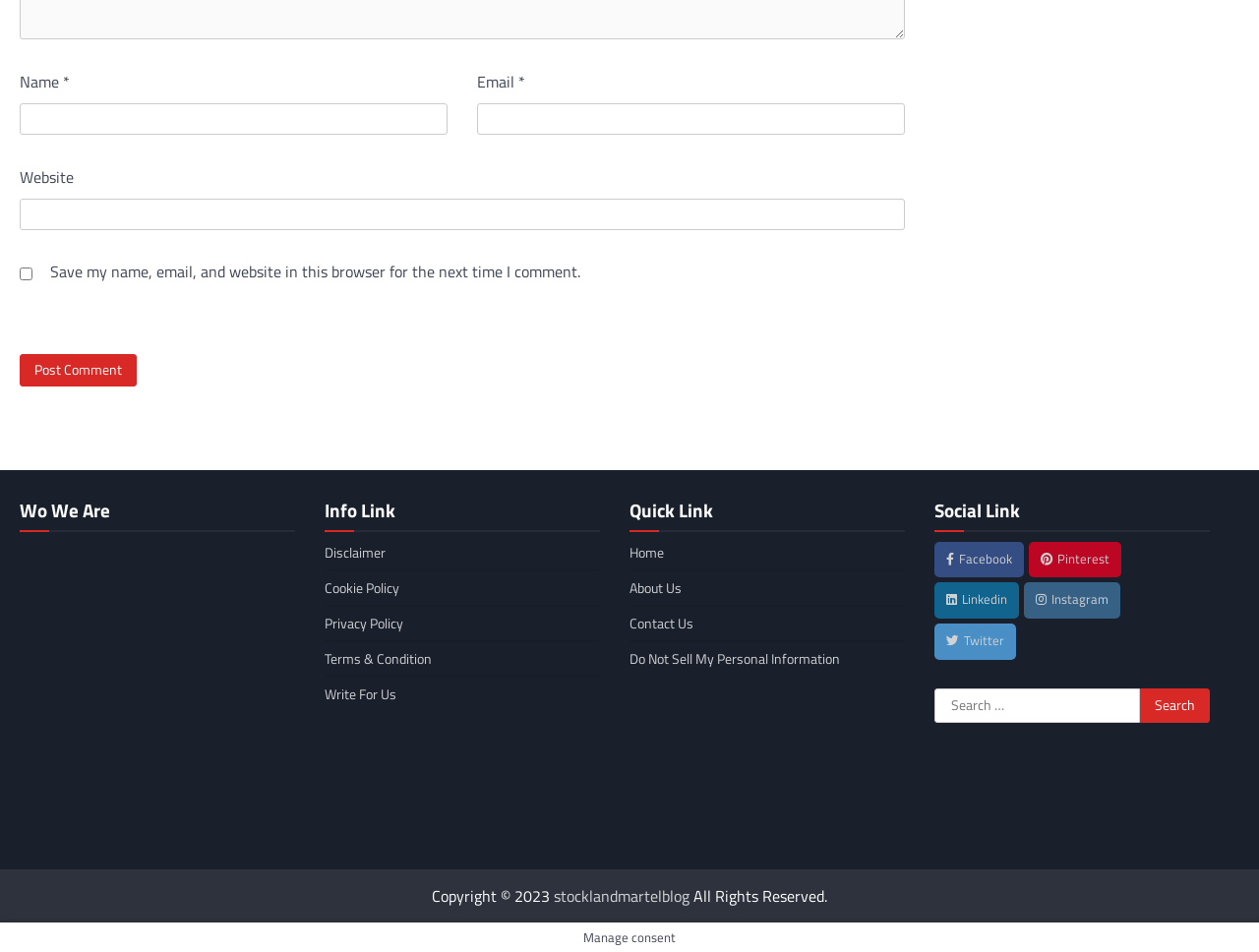Determine the bounding box coordinates for the clickable element required to fulfill the instruction: "Visit the About Us page". Provide the coordinates as four float numbers between 0 and 1, i.e., [left, top, right, bottom].

[0.5, 0.606, 0.541, 0.628]